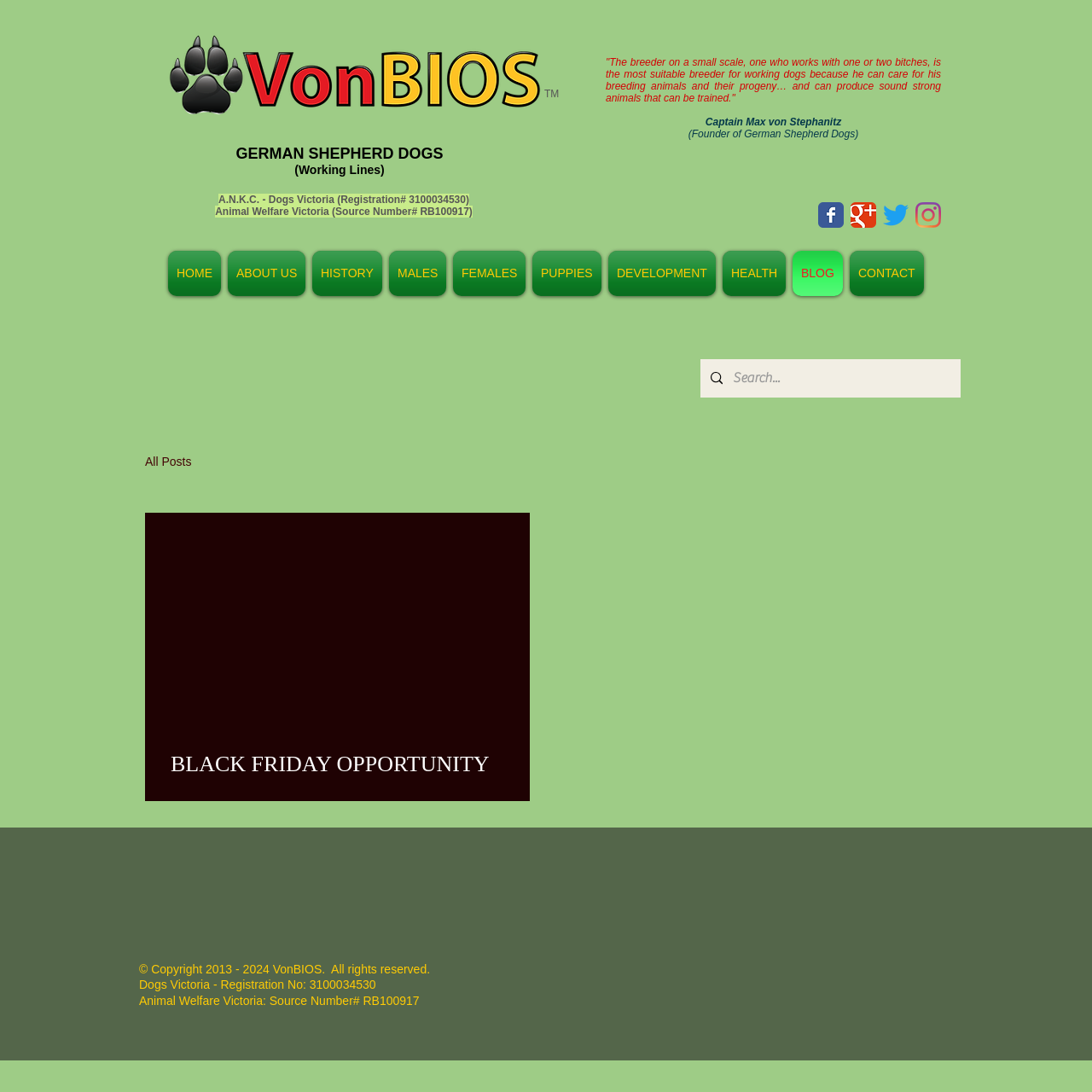Identify the bounding box coordinates of the area that should be clicked in order to complete the given instruction: "Go to Facebook page". The bounding box coordinates should be four float numbers between 0 and 1, i.e., [left, top, right, bottom].

[0.749, 0.185, 0.773, 0.209]